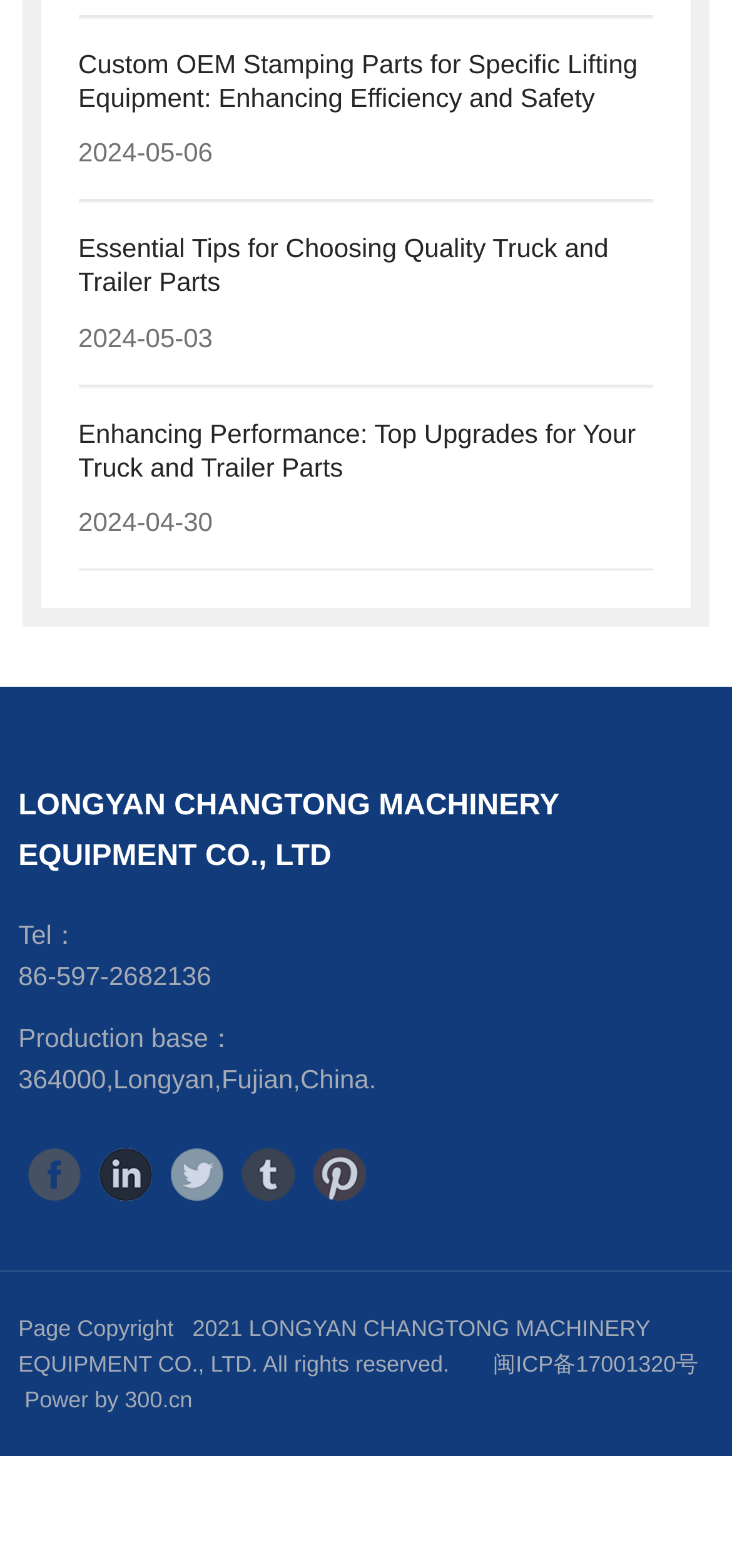Find the bounding box coordinates of the area that needs to be clicked in order to achieve the following instruction: "Visit the Linkedin page of LONGYAN CHANGTONG MACHINERY EQUIPMENT CO., LTD". The coordinates should be specified as four float numbers between 0 and 1, i.e., [left, top, right, bottom].

[0.135, 0.732, 0.207, 0.765]